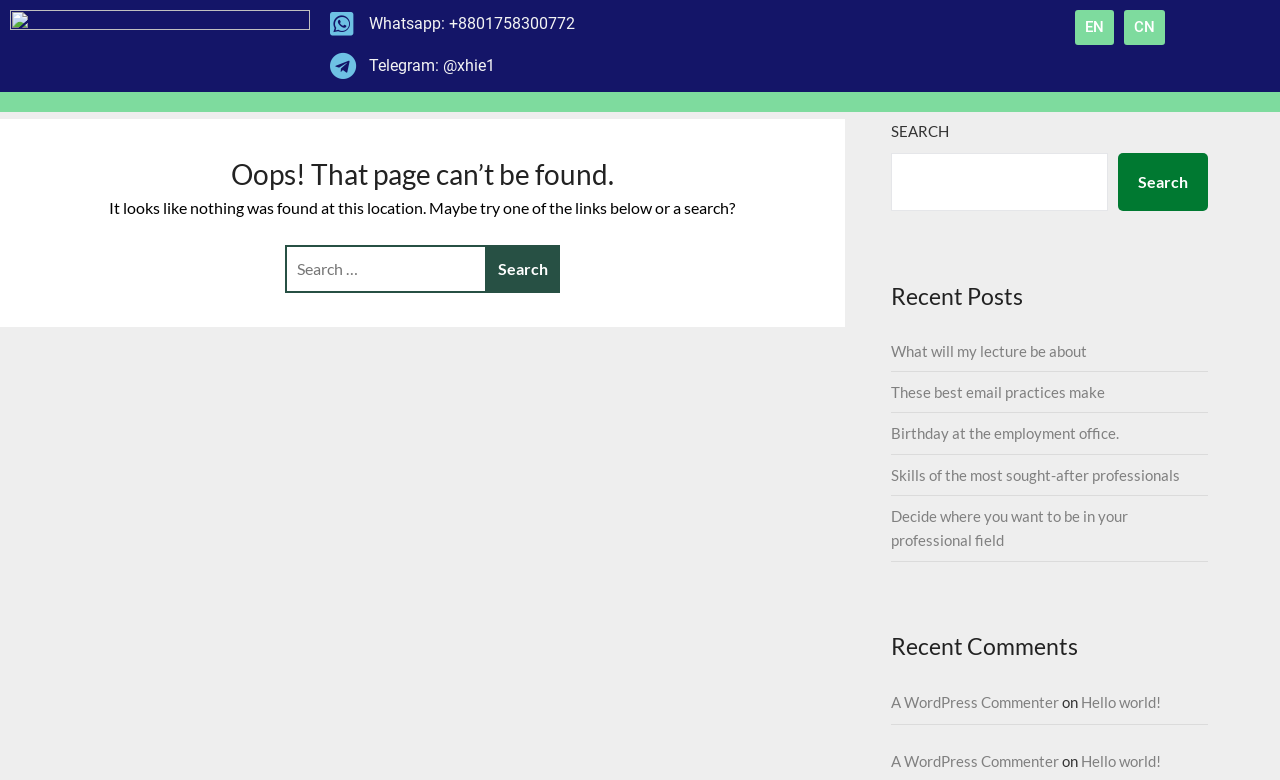Pinpoint the bounding box coordinates of the clickable area needed to execute the instruction: "Switch to English". The coordinates should be specified as four float numbers between 0 and 1, i.e., [left, top, right, bottom].

[0.84, 0.013, 0.87, 0.058]